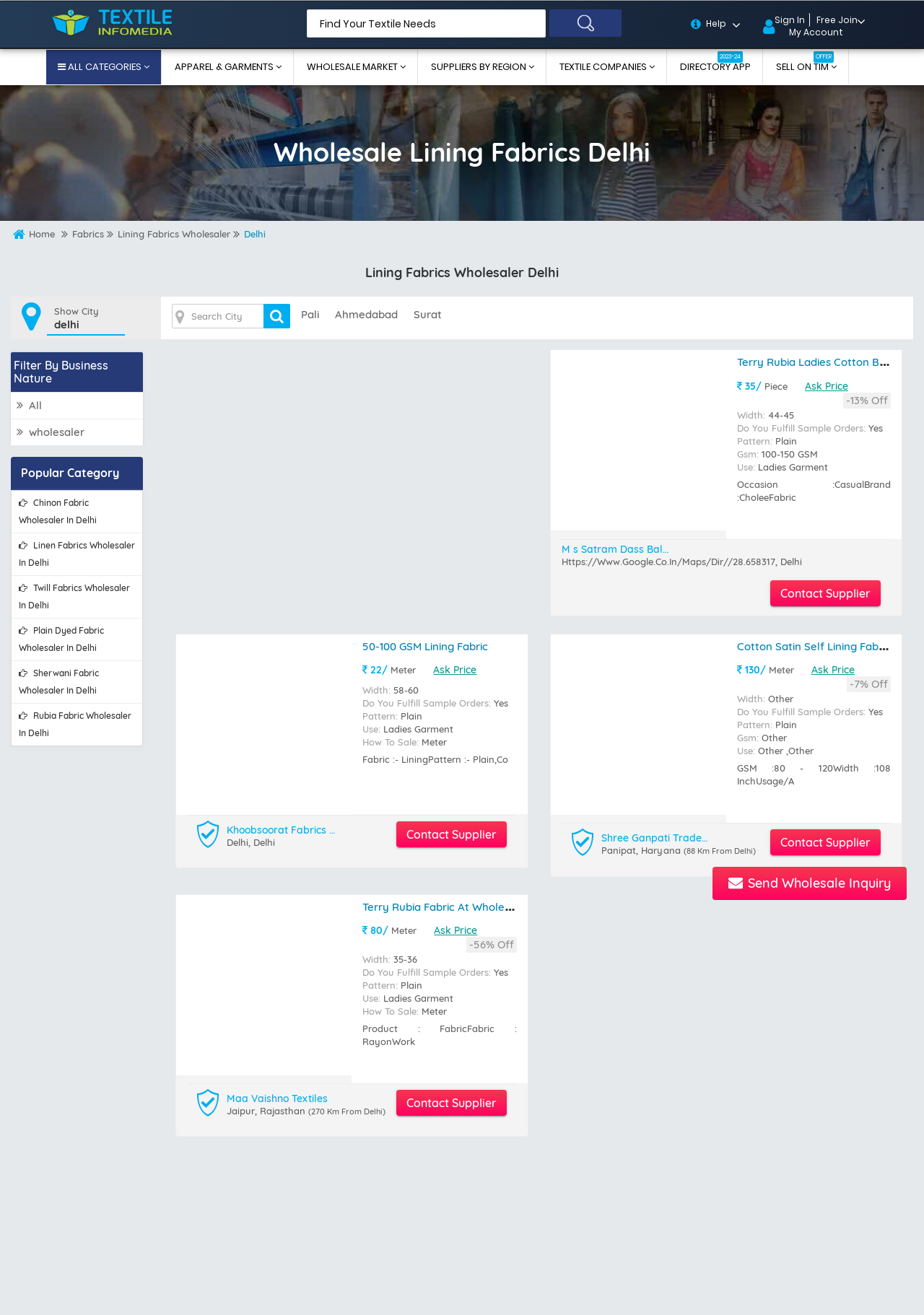What is the width of '50-100 GSM Lining Fabric'?
Could you answer the question with a detailed and thorough explanation?

The width of '50-100 GSM Lining Fabric' can be found in the product details section, where it is stated as 'Width: 58-60'.